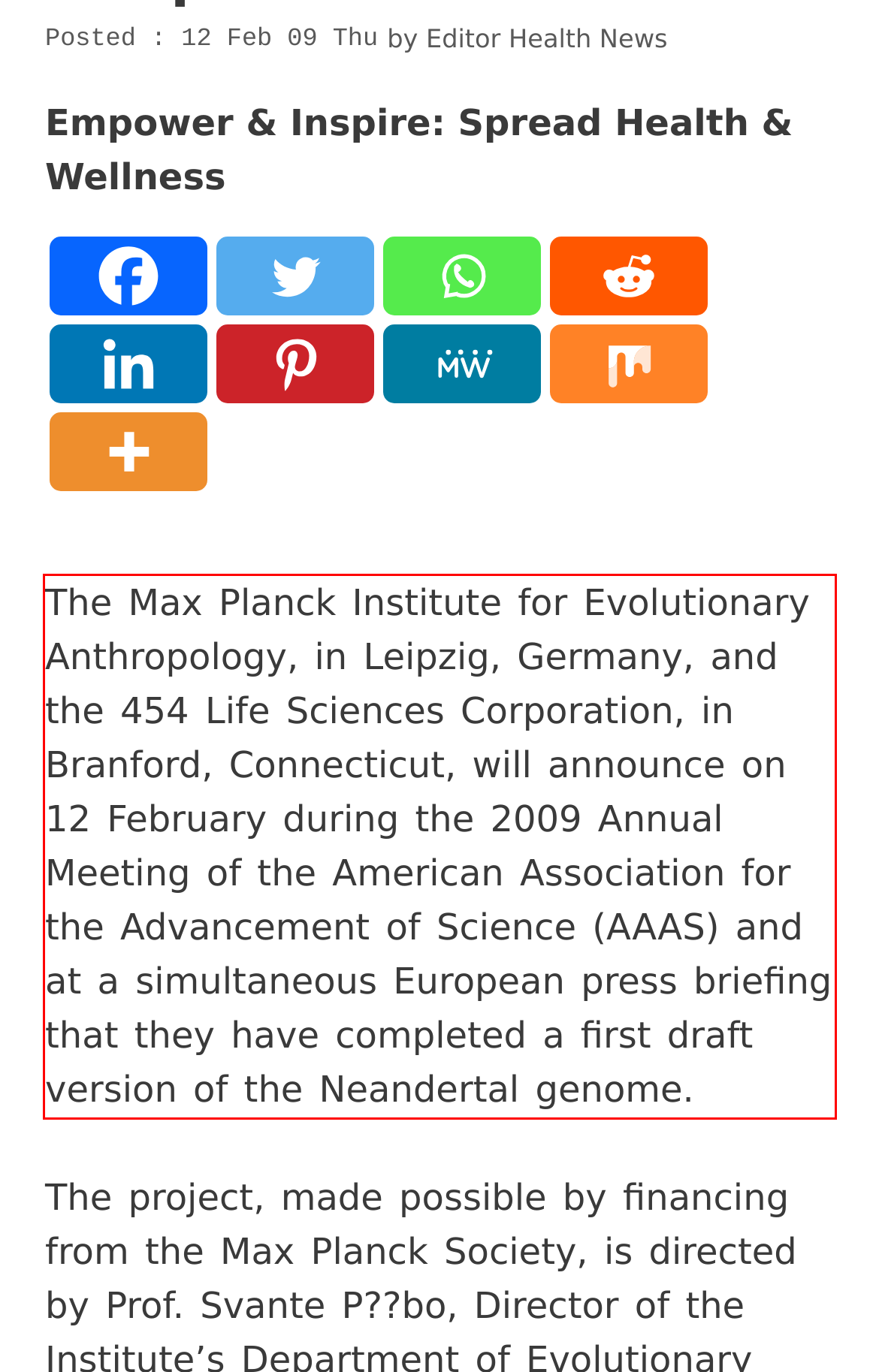You have a screenshot of a webpage with a UI element highlighted by a red bounding box. Use OCR to obtain the text within this highlighted area.

The Max Planck Institute for Evolutionary Anthropology, in Leipzig, Germany, and the 454 Life Sciences Corporation, in Branford, Connecticut, will announce on 12 February during the 2009 Annual Meeting of the American Association for the Advancement of Science (AAAS) and at a simultaneous European press briefing that they have completed a first draft version of the Neandertal genome.